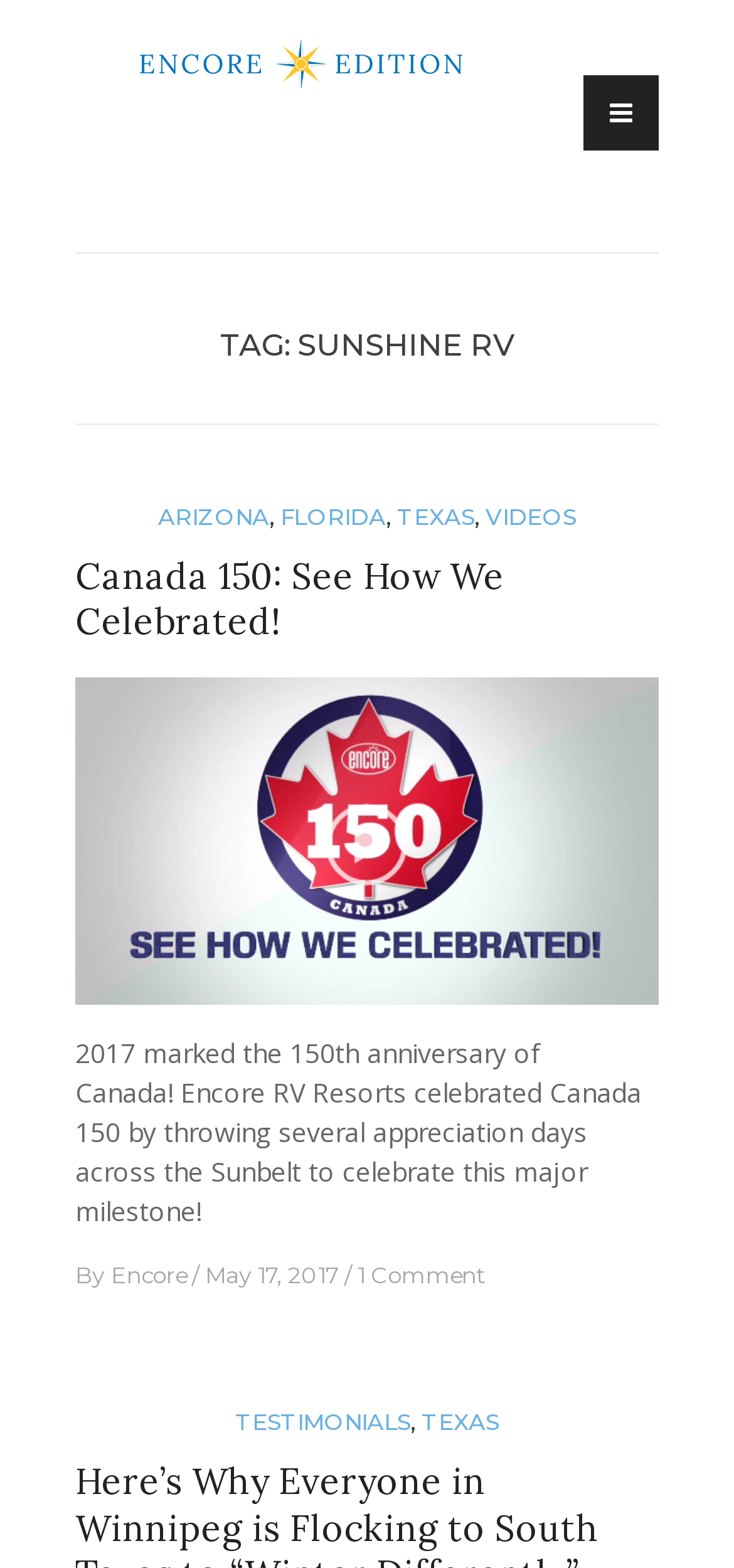Please specify the bounding box coordinates of the clickable section necessary to execute the following command: "Click on the 'Encore Edition' link".

[0.103, 0.028, 0.718, 0.05]